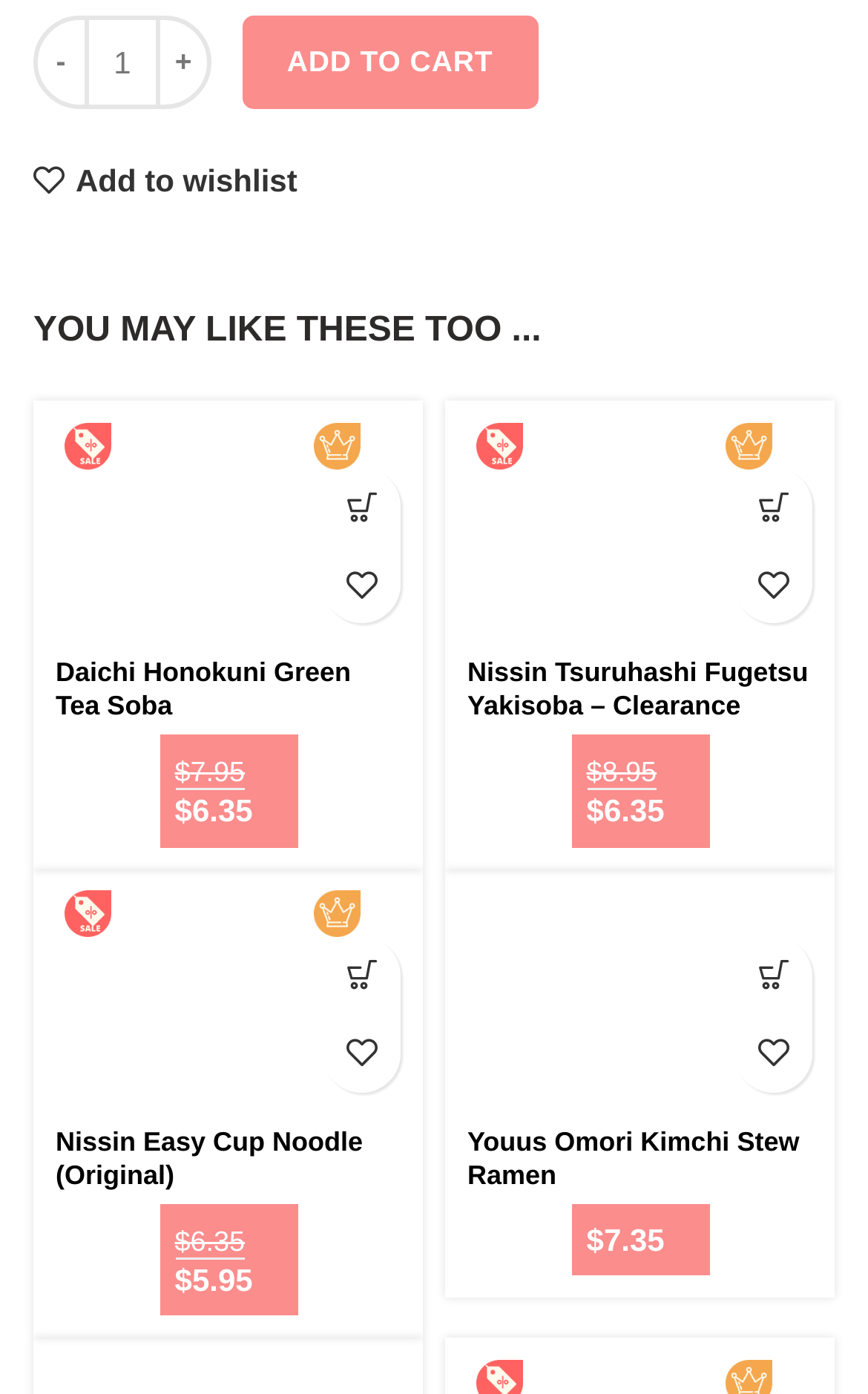Please determine the bounding box coordinates of the element's region to click in order to carry out the following instruction: "Check the agreement checkbox". The coordinates should be four float numbers between 0 and 1, i.e., [left, top, right, bottom].

None